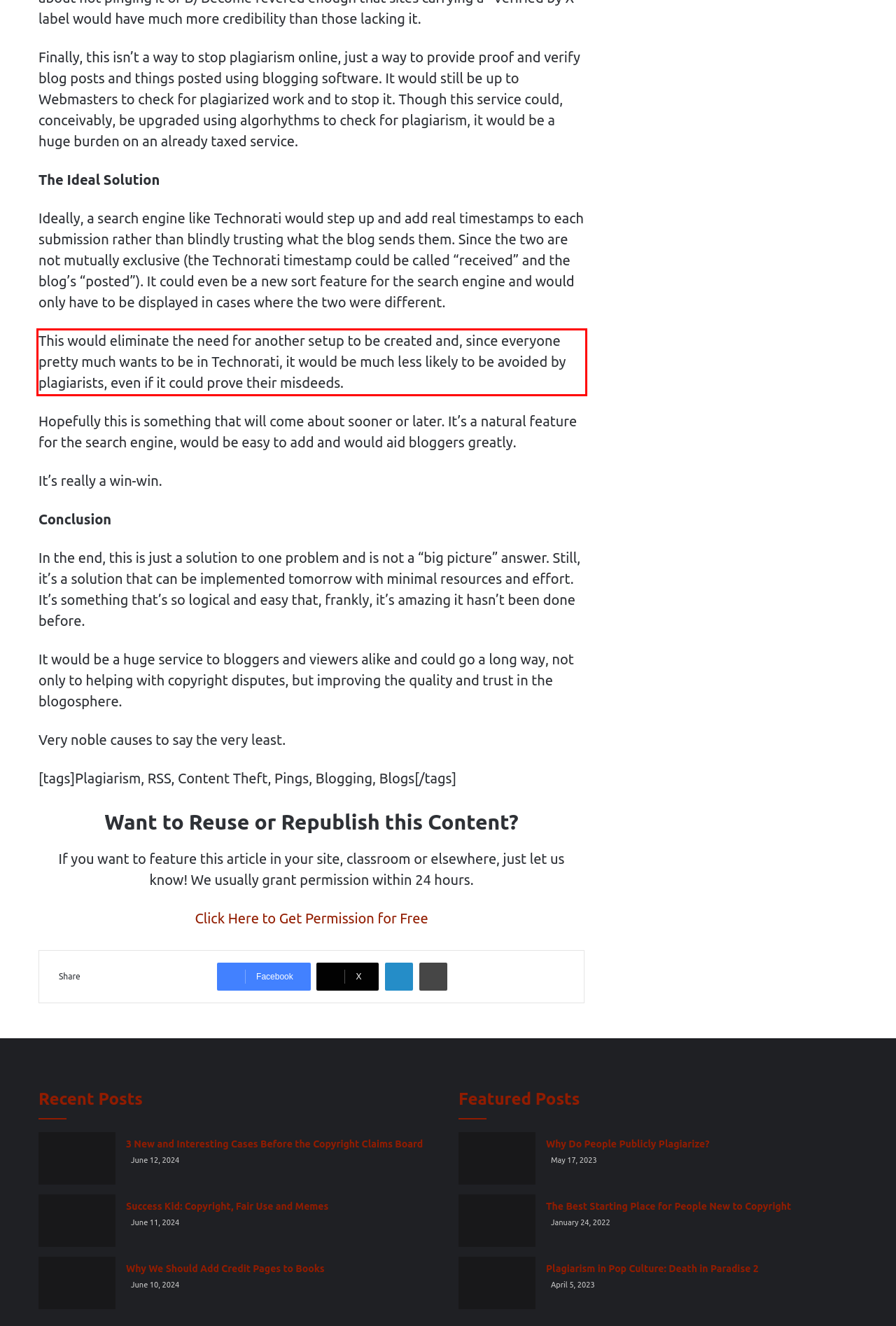Identify the red bounding box in the webpage screenshot and perform OCR to generate the text content enclosed.

This would eliminate the need for another setup to be created and, since everyone pretty much wants to be in Technorati, it would be much less likely to be avoided by plagiarists, even if it could prove their misdeeds.